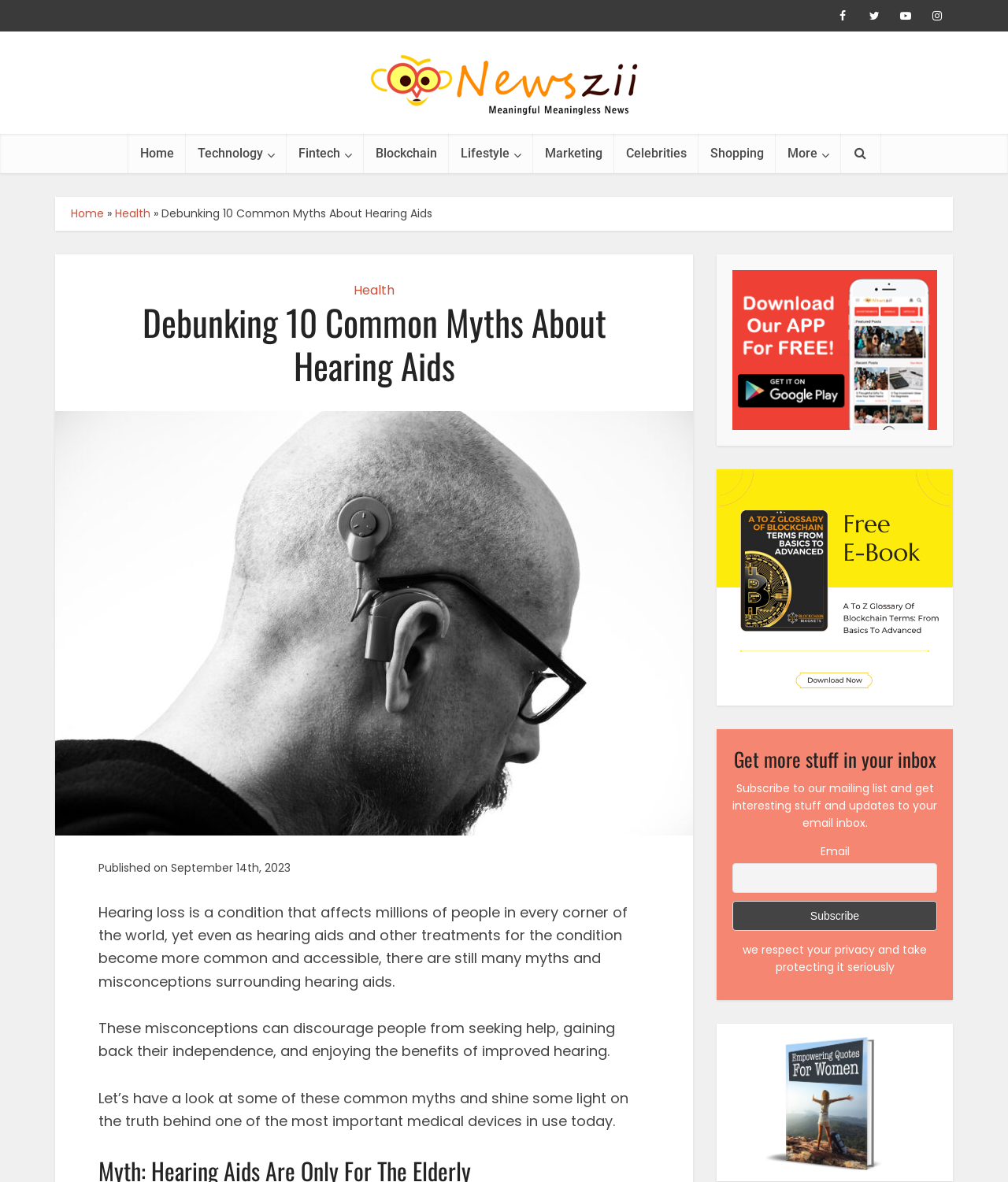Please predict the bounding box coordinates (top-left x, top-left y, bottom-right x, bottom-right y) for the UI element in the screenshot that fits the description: alt="Blockchain Glossary"

[0.711, 0.49, 0.945, 0.503]